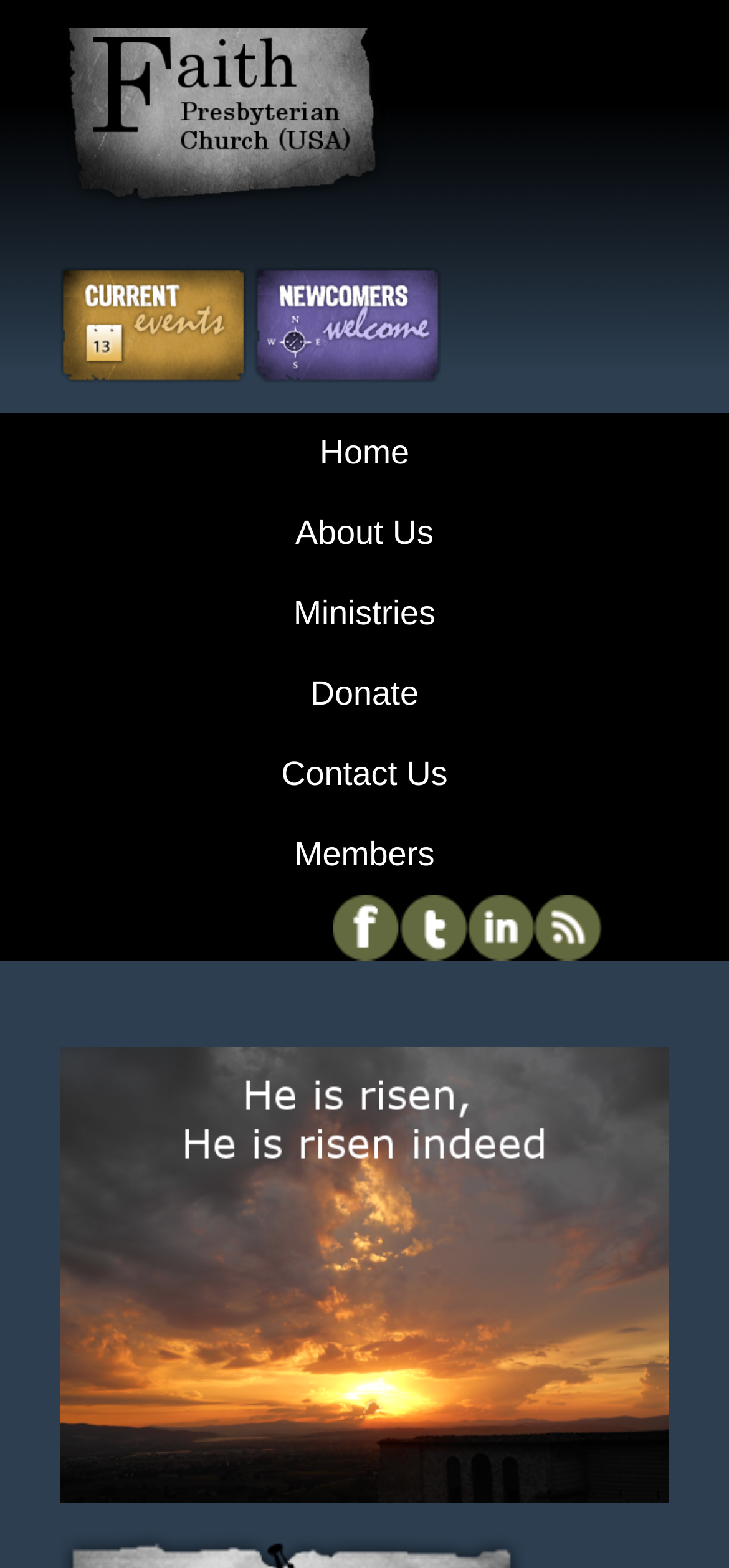Given the element description: "Emerging from the Black Hole", predict the bounding box coordinates of the UI element it refers to, using four float numbers between 0 and 1, i.e., [left, top, right, bottom].

None